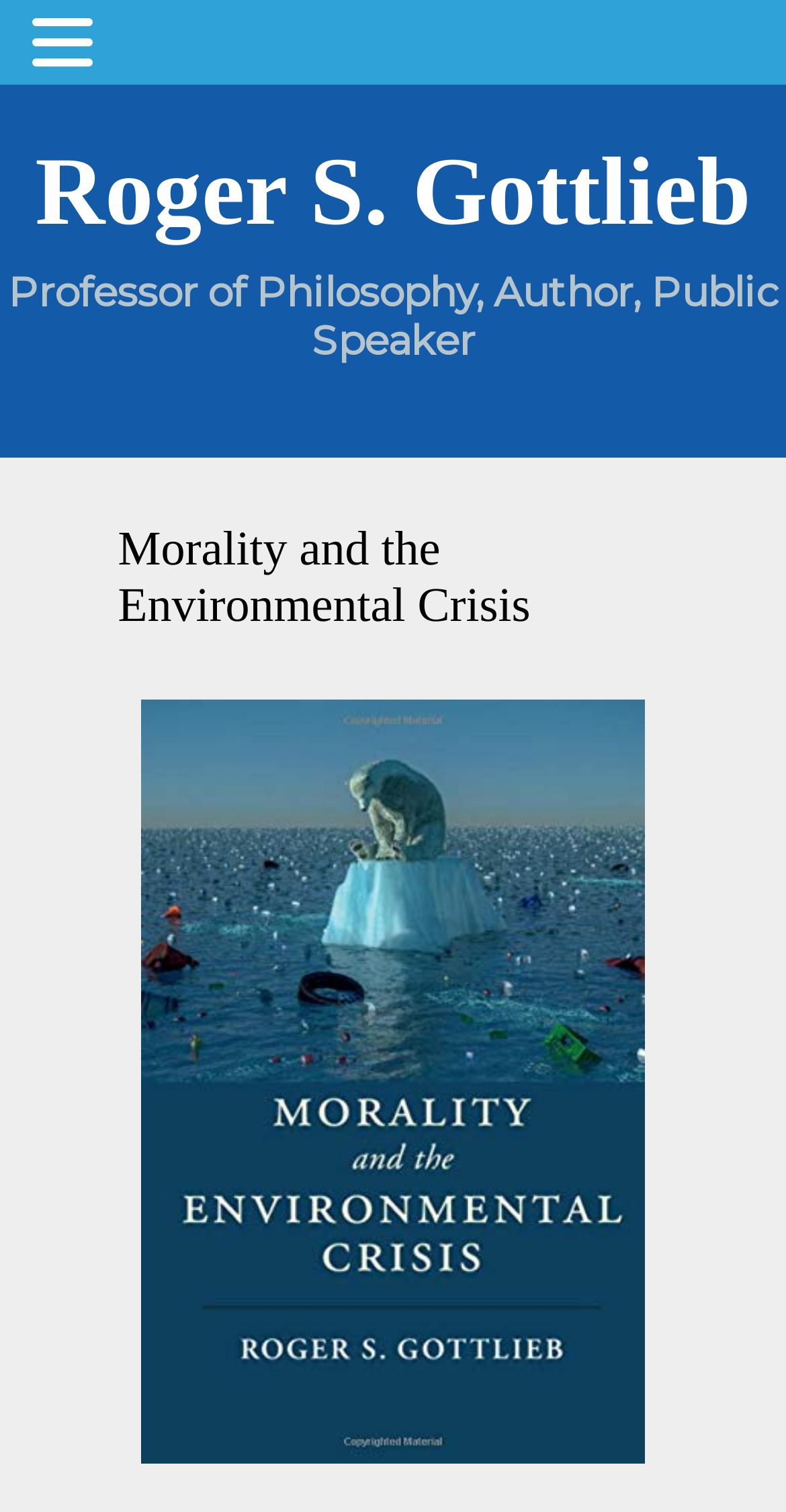Find and provide the bounding box coordinates for the UI element described with: "Roger S. Gottlieb".

[0.045, 0.128, 0.955, 0.153]